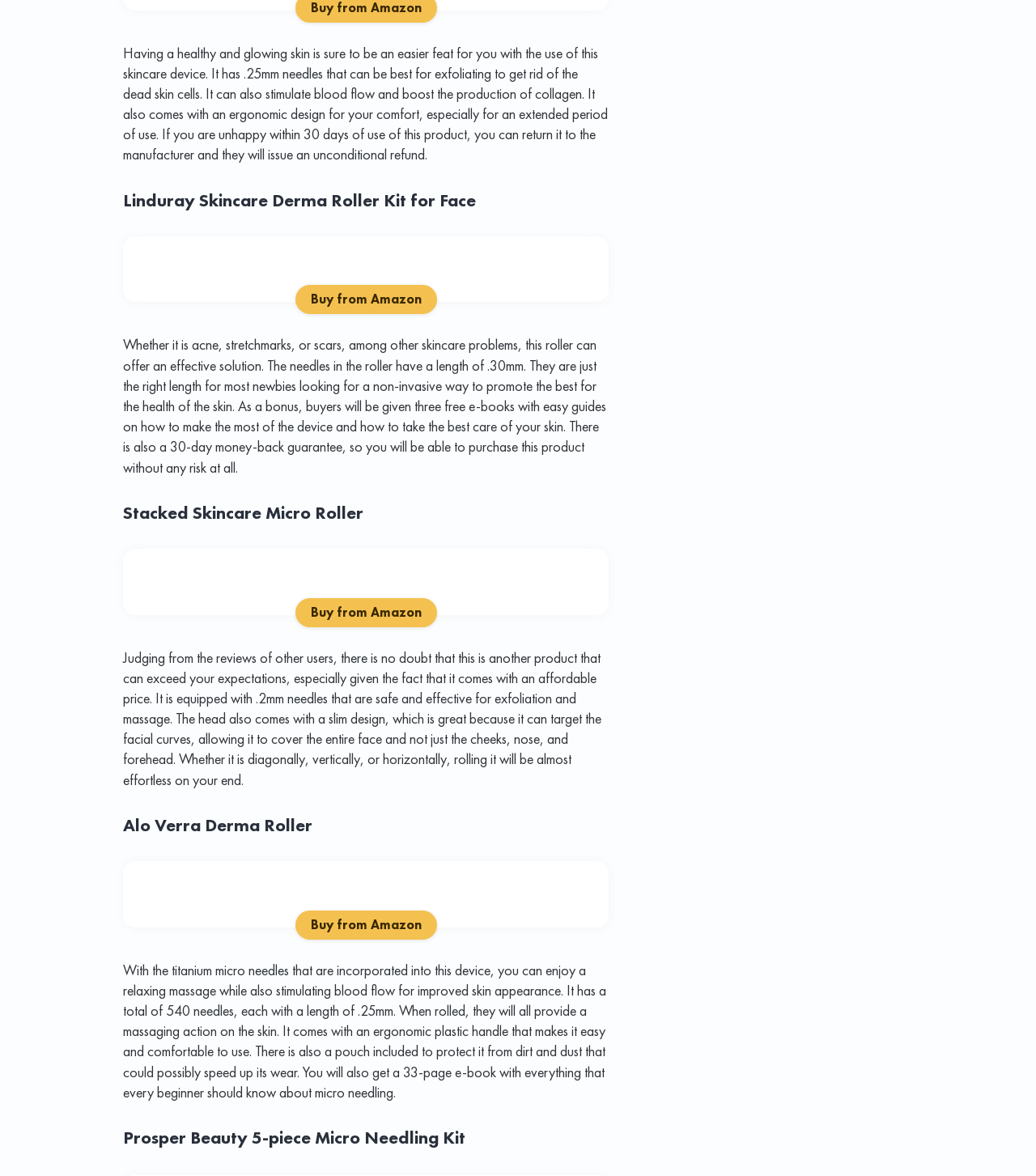What is the length of the needles in the Alo Verra Derma Roller?
Answer the question in a detailed and comprehensive manner.

Based on the text description of the Alo Verra Derma Roller, it is equipped with 0.2mm needles that are safe and effective for exfoliation and massage.